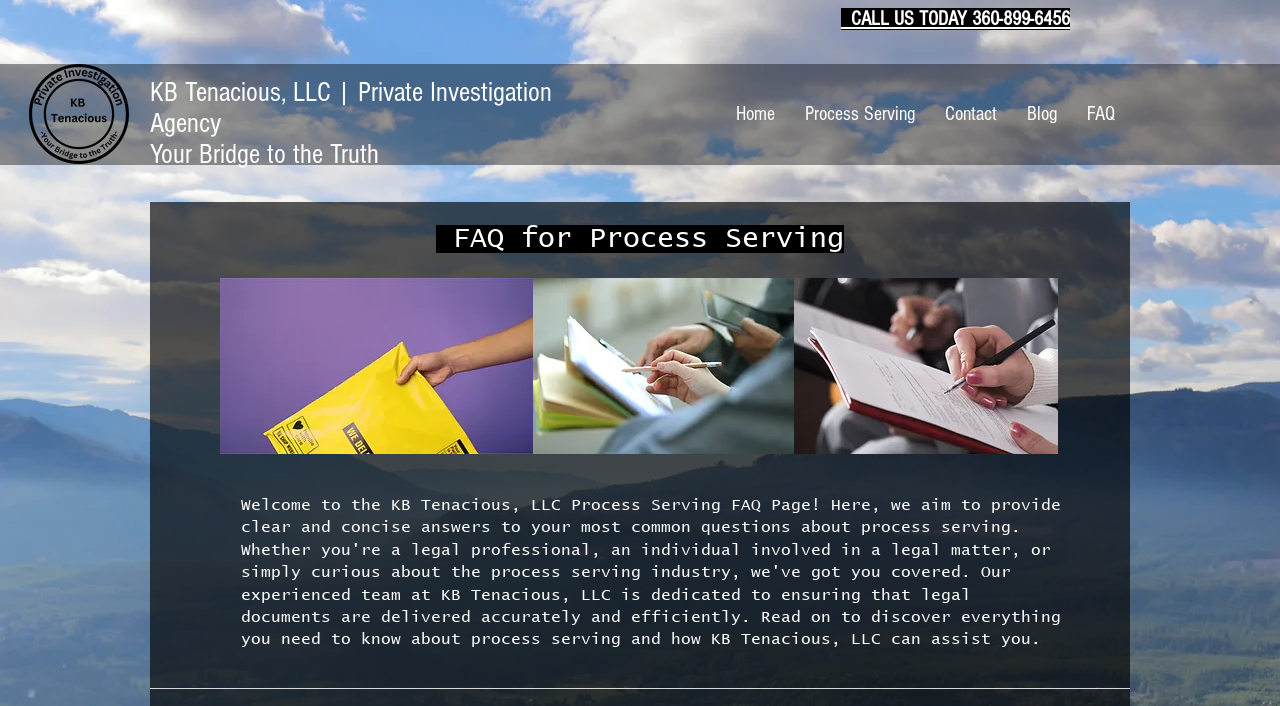Provide a thorough and detailed response to the question by examining the image: 
What is the phone number to call?

I found the phone number by looking at the heading element that says 'CALL US TODAY 360-899-6456' which is located at the top of the page.